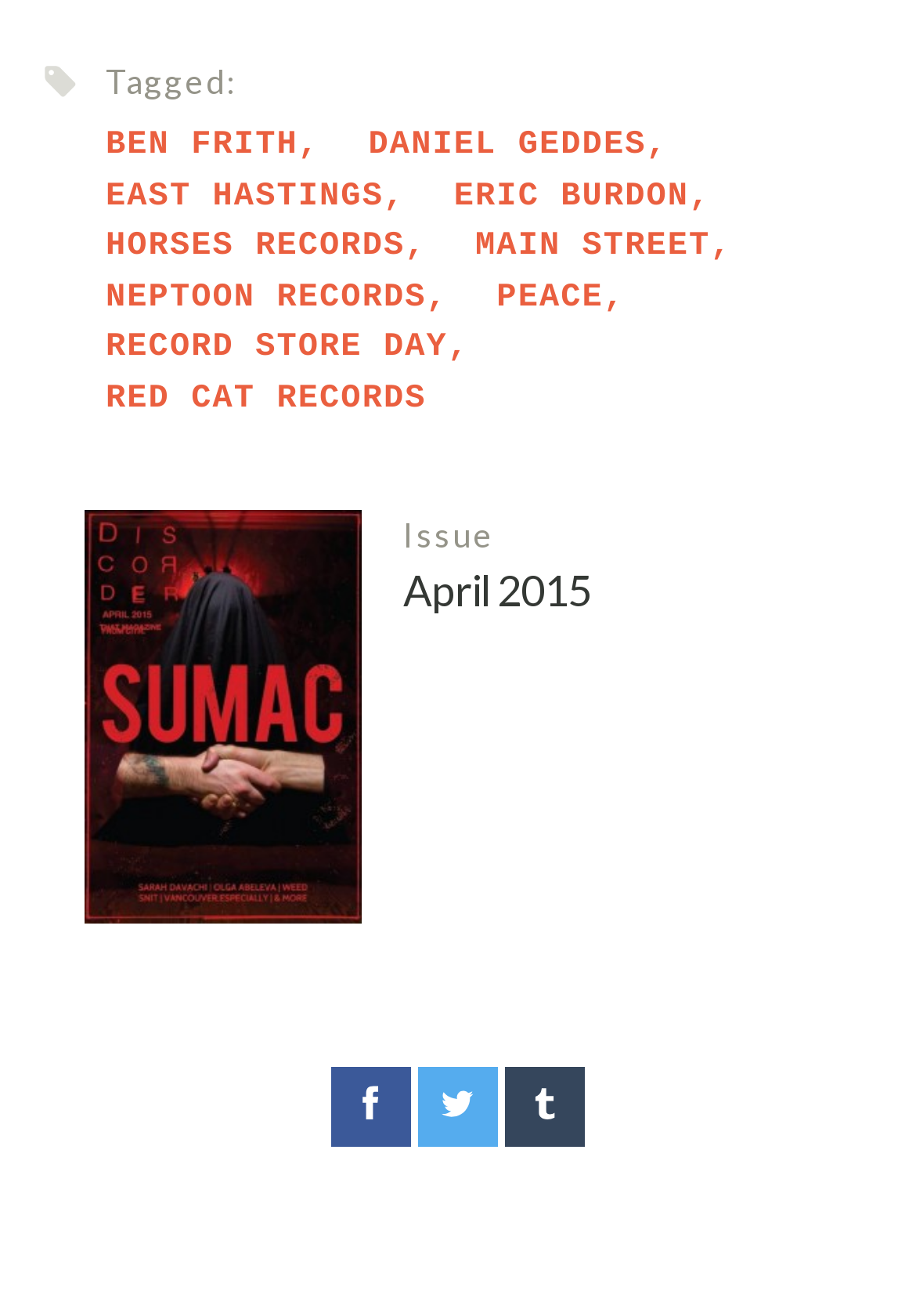Extract the bounding box coordinates for the HTML element that matches this description: "title="Share on Twitter"". The coordinates should be four float numbers between 0 and 1, i.e., [left, top, right, bottom].

[0.456, 0.811, 0.544, 0.872]